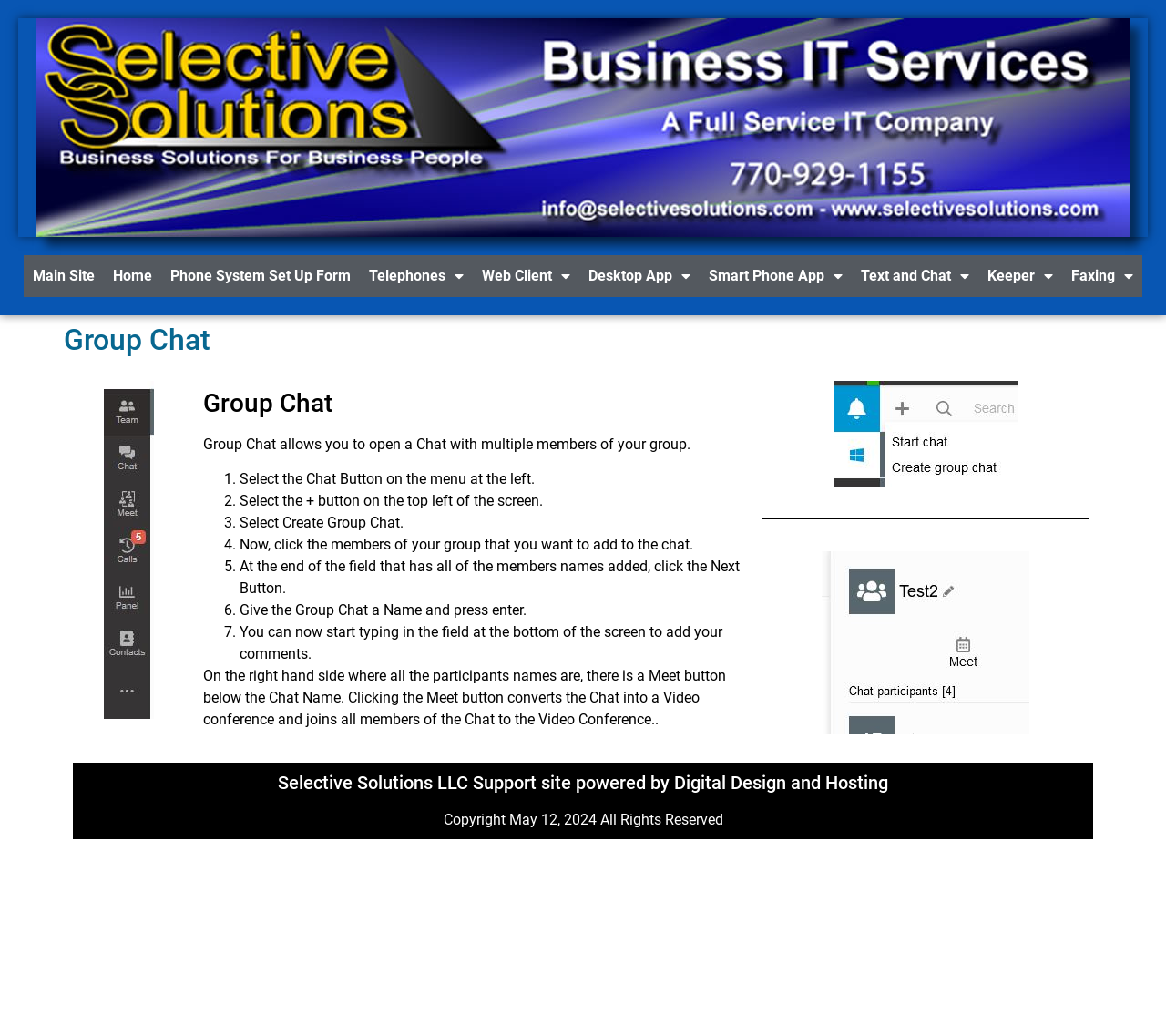What is the purpose of Group Chat?
Based on the visual information, provide a detailed and comprehensive answer.

According to the webpage, Group Chat allows users to open a chat with multiple members of their group. This is stated in the text 'Group Chat allows you to open a Chat with multiple members of your group.'